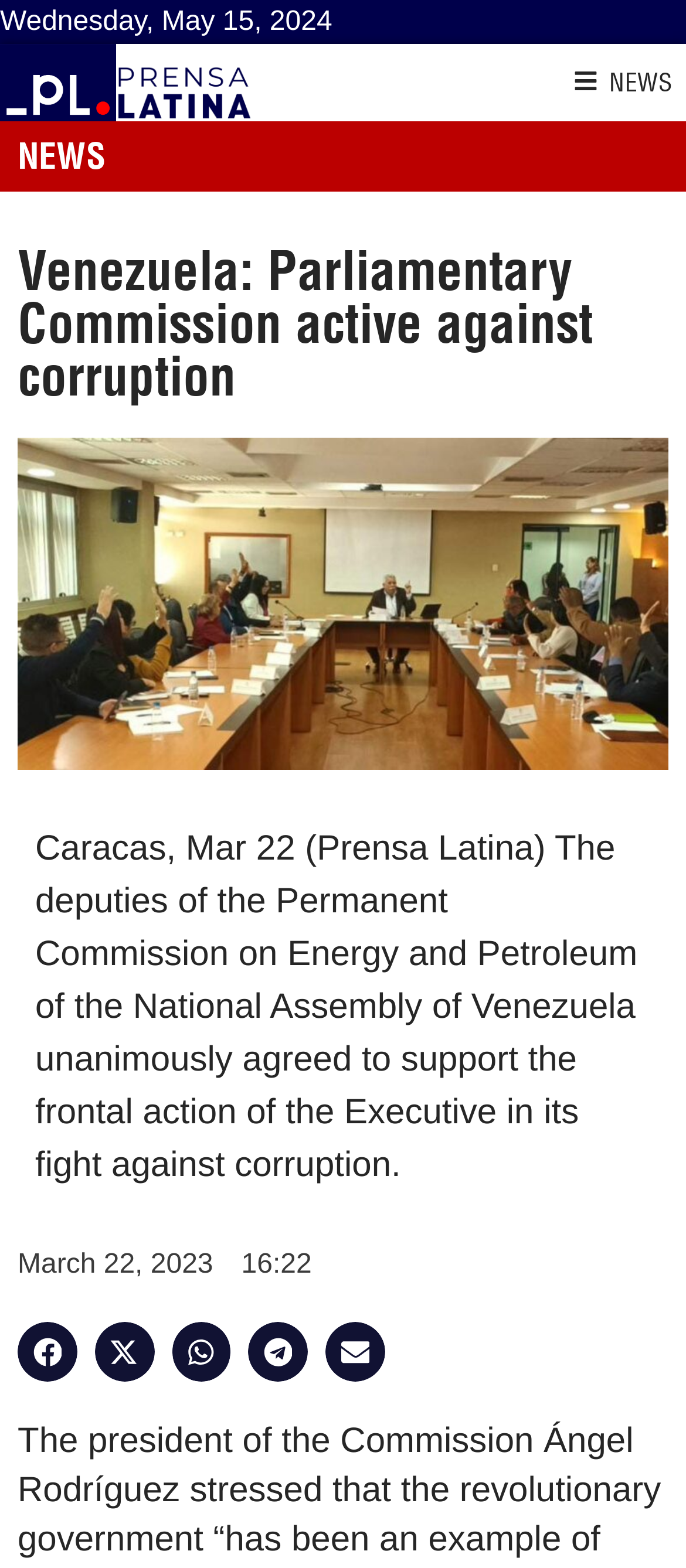Determine and generate the text content of the webpage's headline.

Venezuela: Parliamentary Commission active against corruption